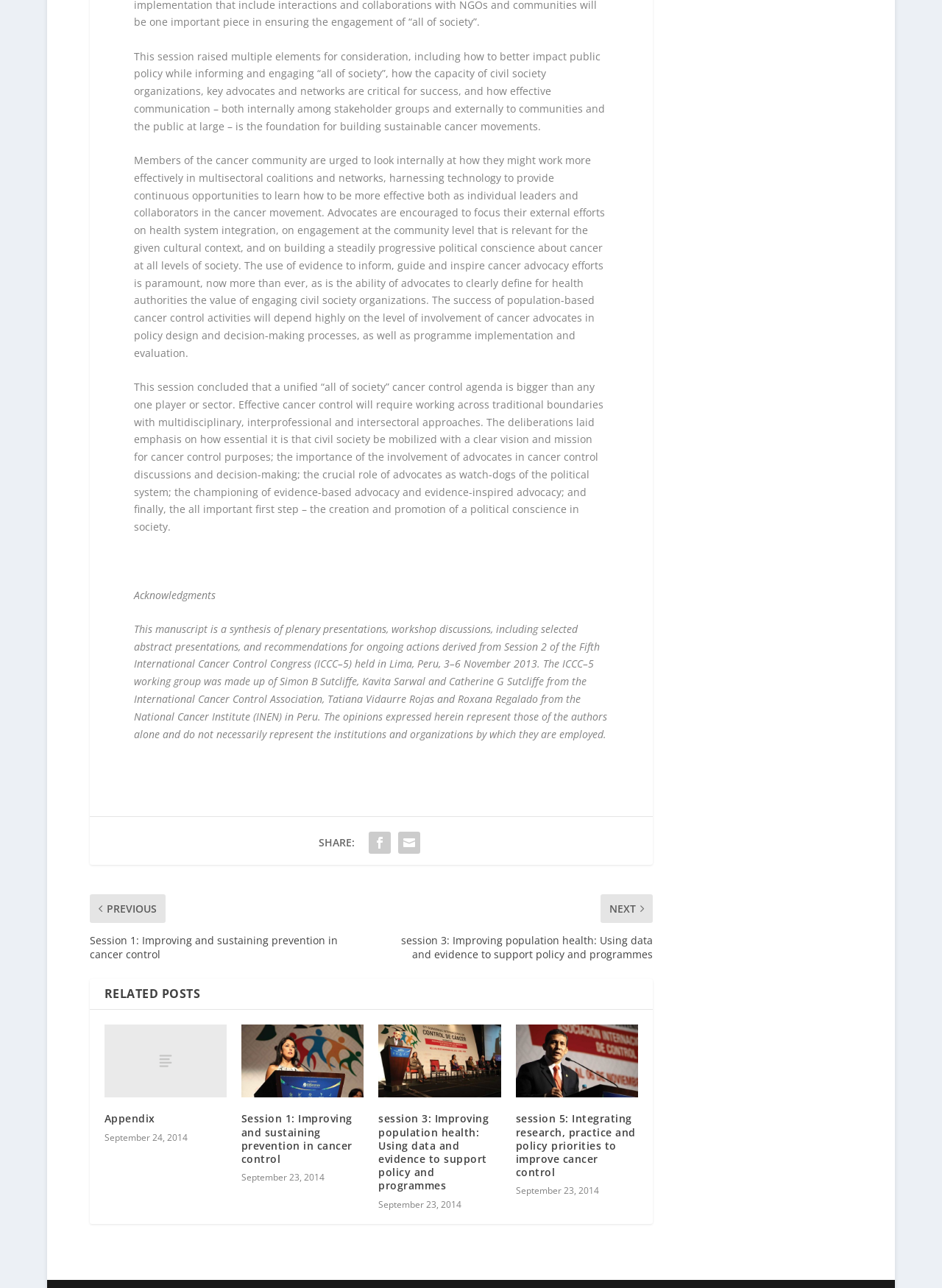Find the bounding box coordinates for the HTML element specified by: "Elegant Themes".

[0.163, 0.982, 0.244, 0.992]